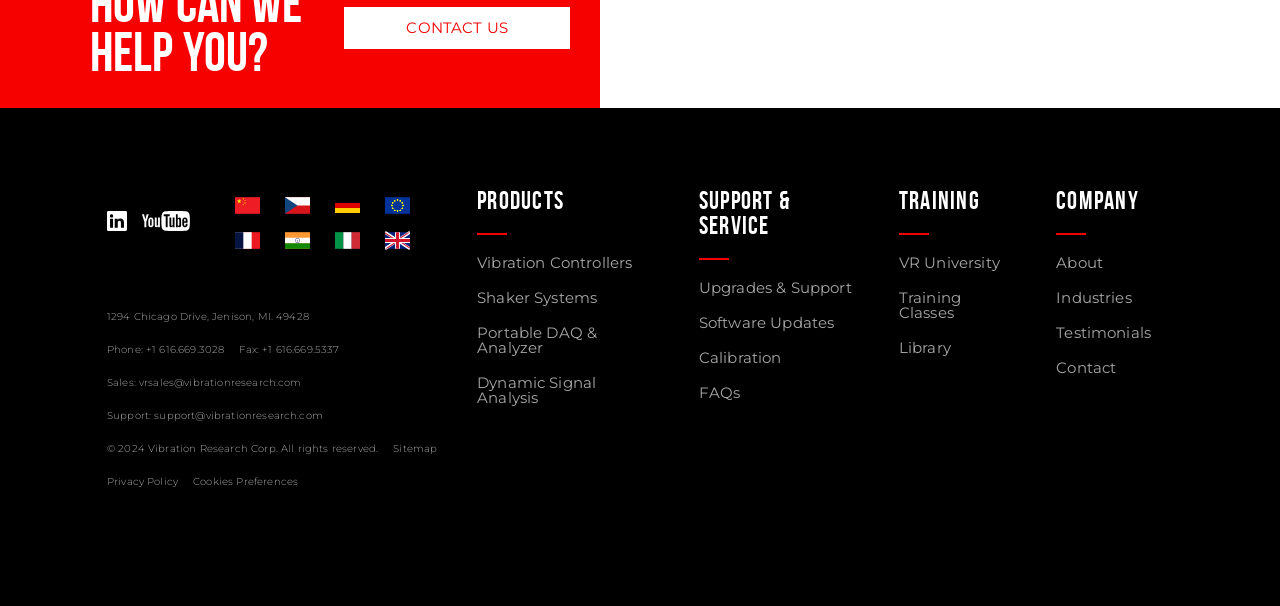Find the bounding box coordinates for the UI element that matches this description: "Portable DAQ & Analyzer".

[0.373, 0.519, 0.512, 0.601]